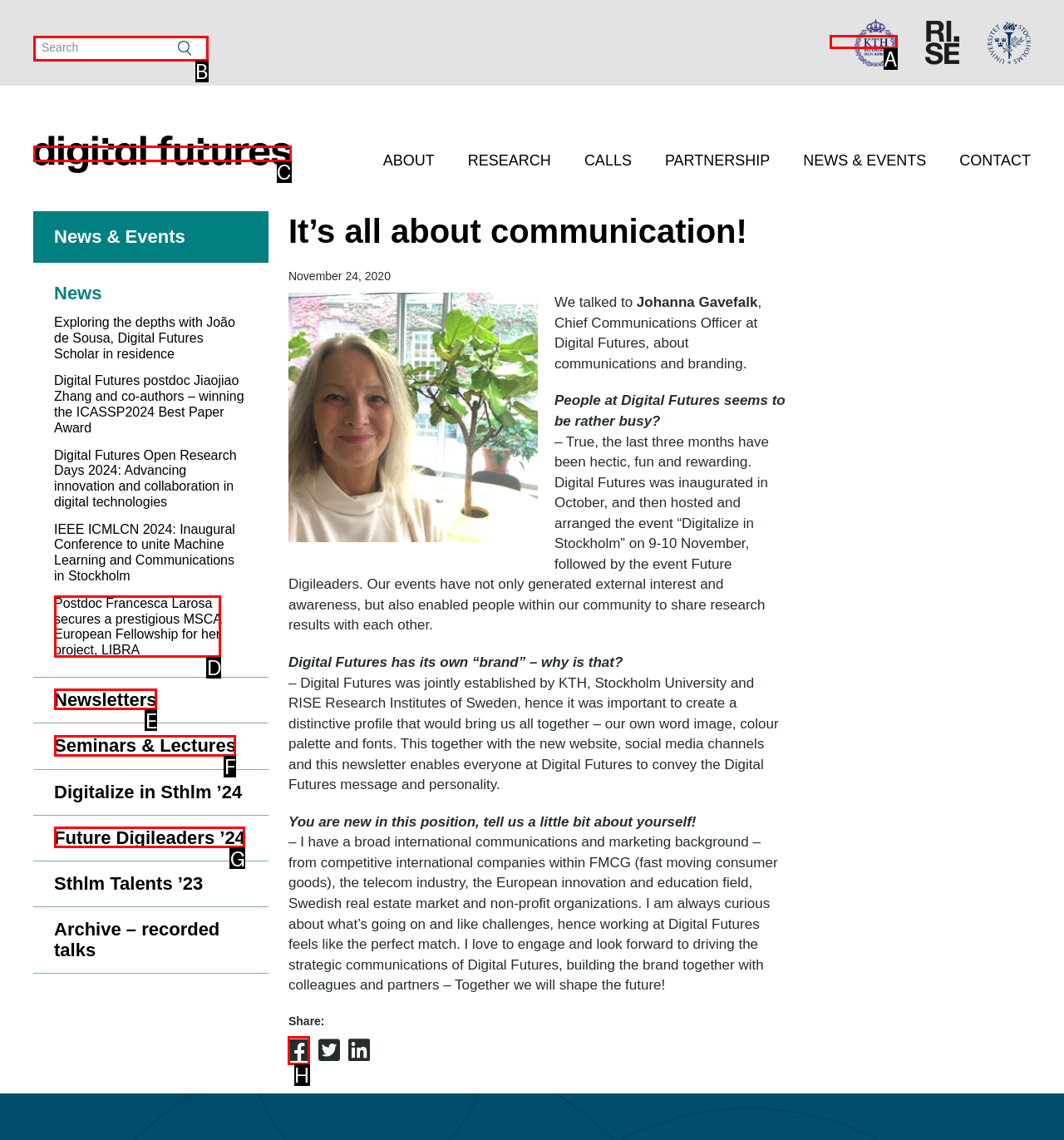Which HTML element should be clicked to fulfill the following task: Share on LinkedIn?
Reply with the letter of the appropriate option from the choices given.

H